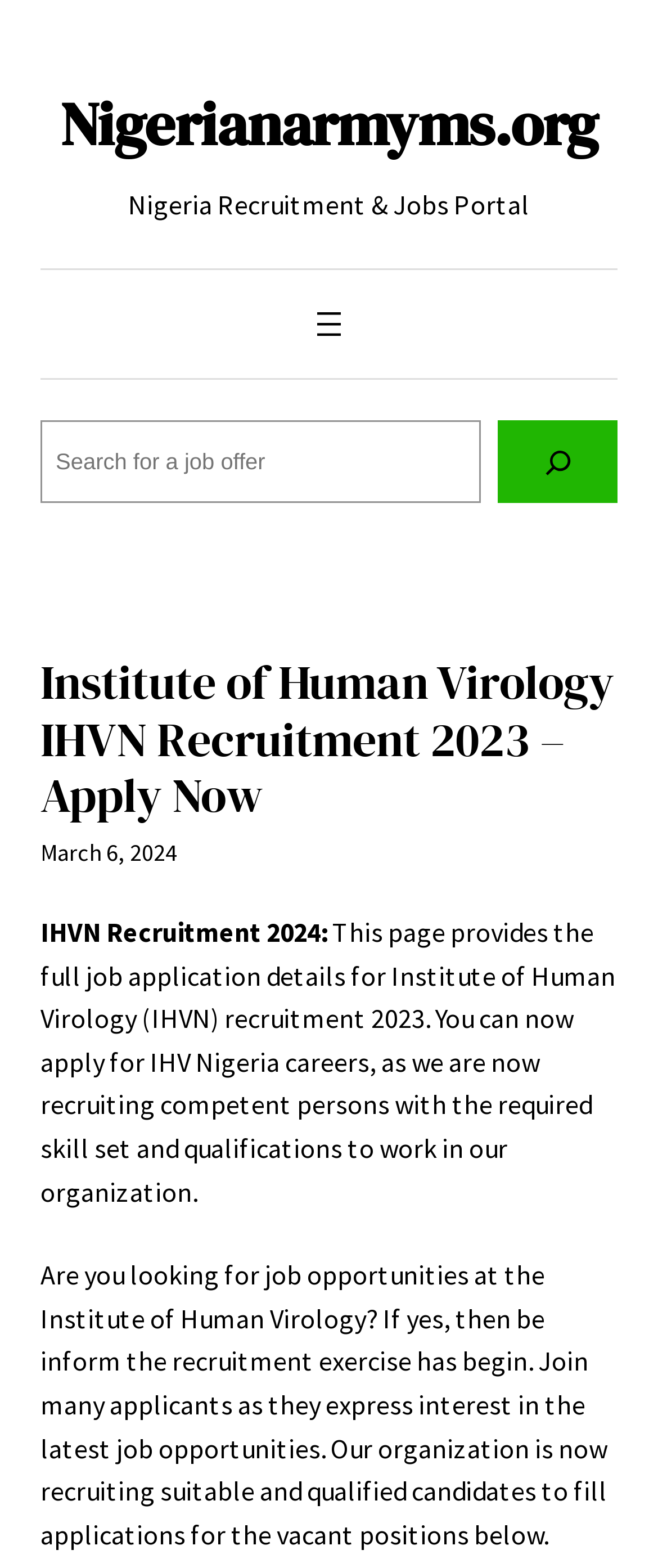Please find the bounding box for the following UI element description. Provide the coordinates in (top-left x, top-left y, bottom-right x, bottom-right y) format, with values between 0 and 1: aria-label="Open menu"

[0.469, 0.194, 0.531, 0.219]